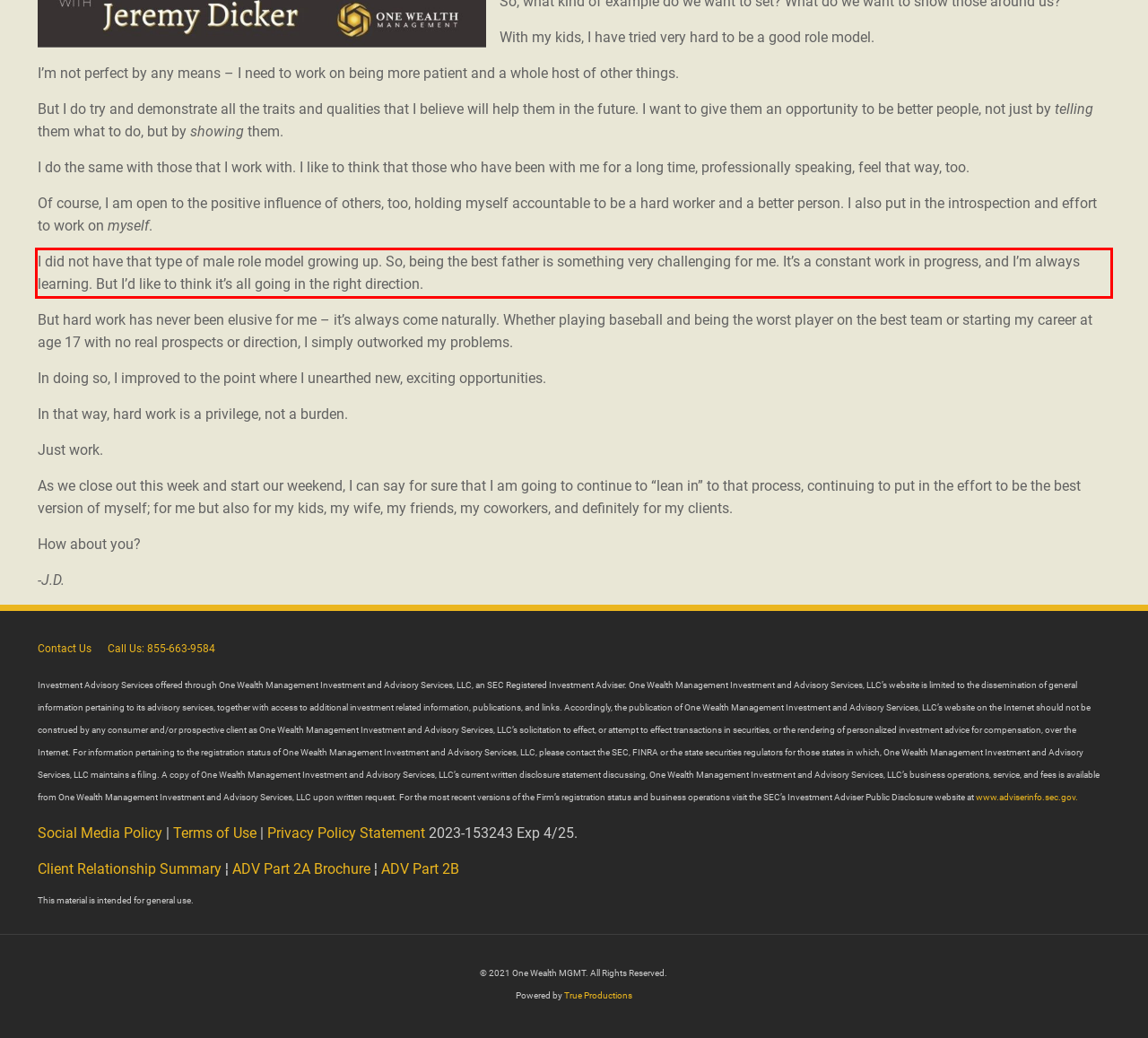Please look at the webpage screenshot and extract the text enclosed by the red bounding box.

I did not have that type of male role model growing up. So, being the best father is something very challenging for me. It’s a constant work in progress, and I’m always learning. But I’d like to think it’s all going in the right direction.